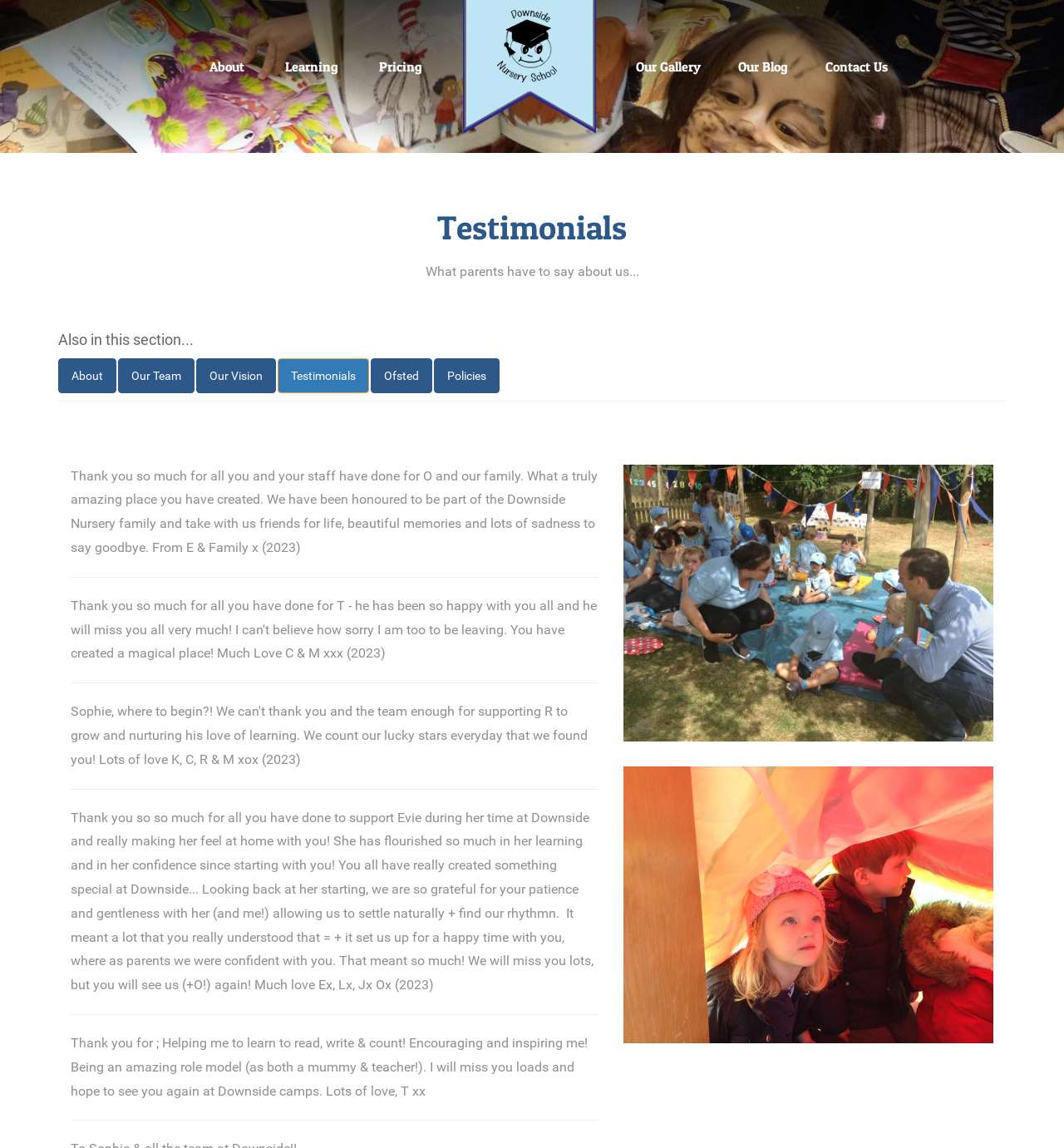Locate the bounding box coordinates of the element you need to click to accomplish the task described by this instruction: "Visit the about page".

None